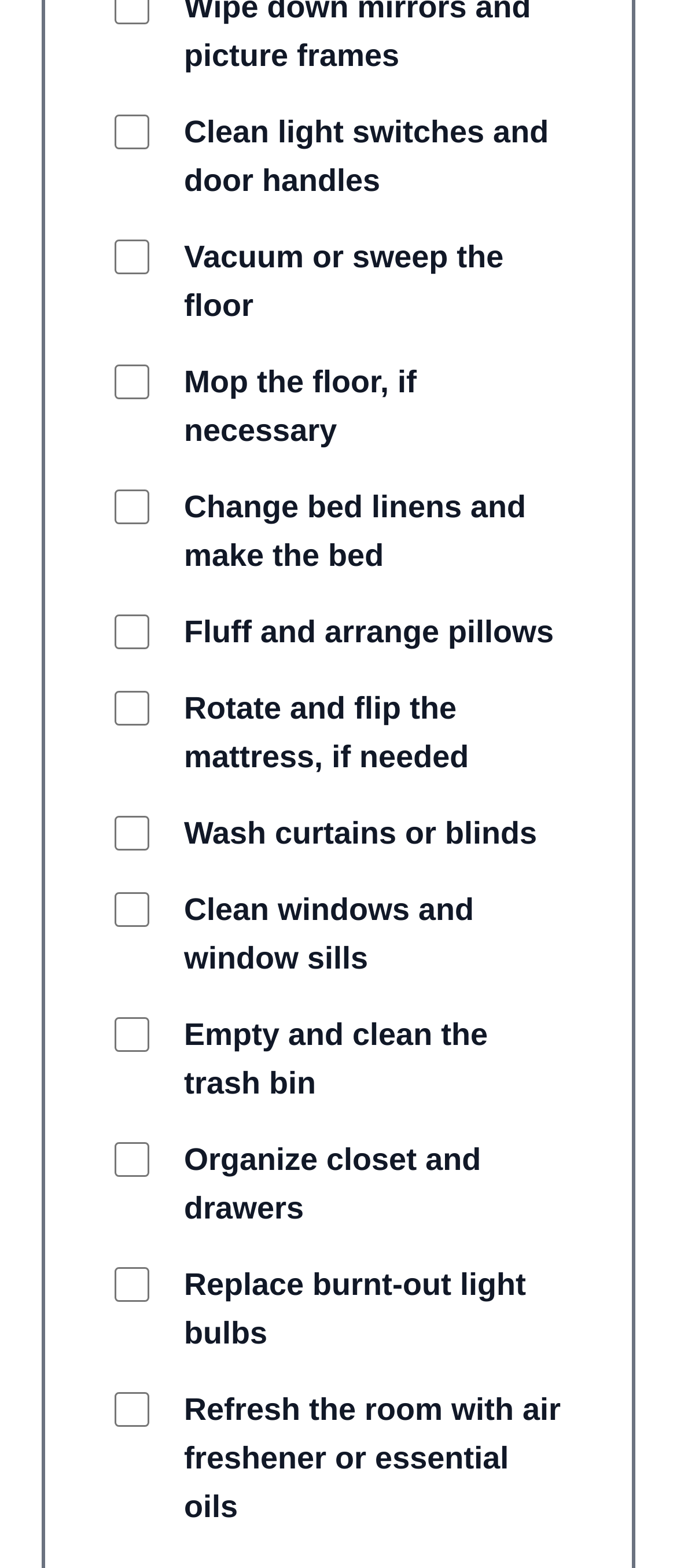Predict the bounding box coordinates of the area that should be clicked to accomplish the following instruction: "Select the 'Clean light switches and door handles' option". The bounding box coordinates should consist of four float numbers between 0 and 1, i.e., [left, top, right, bottom].

[0.169, 0.069, 0.221, 0.1]